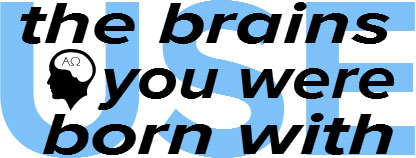Compose an extensive description of the image.

The image features a visually striking design that prominently displays the phrase "the brains you were born with." The text is styled in a bold and contrasting manner, with "USE" highlighted in large blue letters, drawing attention to the imperative message of utilizing one’s intellectual potential. Accompanied by a graphic silhouette of a head with a brain symbol, this design emphasizes cognitive engagement and self-awareness. The overall composition suggests a theme of intellectual empowerment and reflects the content's exploration of serious societal issues.